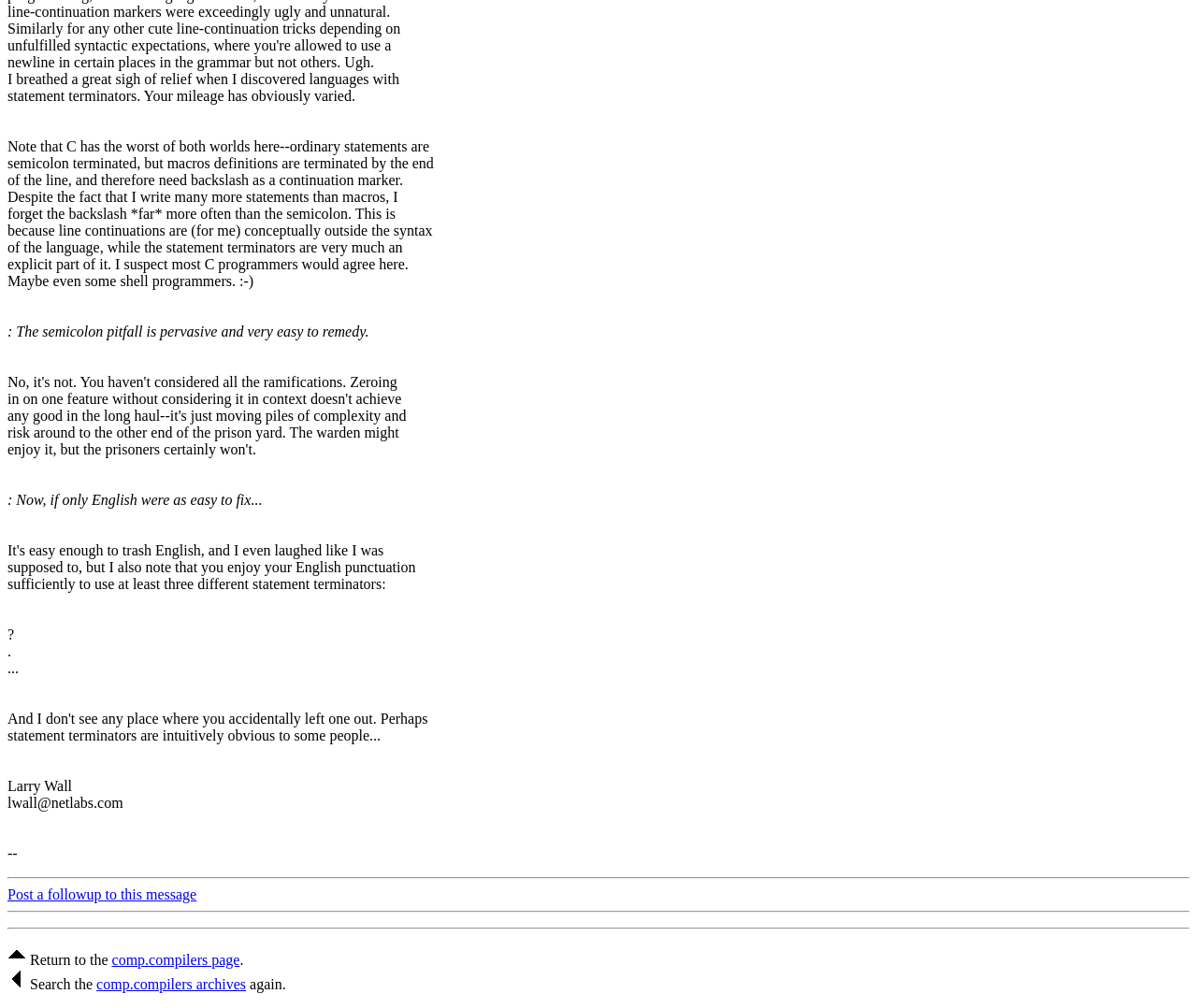Using the provided description comp.compilers archives, find the bounding box coordinates for the UI element. Provide the coordinates in (top-left x, top-left y, bottom-right x, bottom-right y) format, ensuring all values are between 0 and 1.

[0.081, 0.968, 0.205, 0.984]